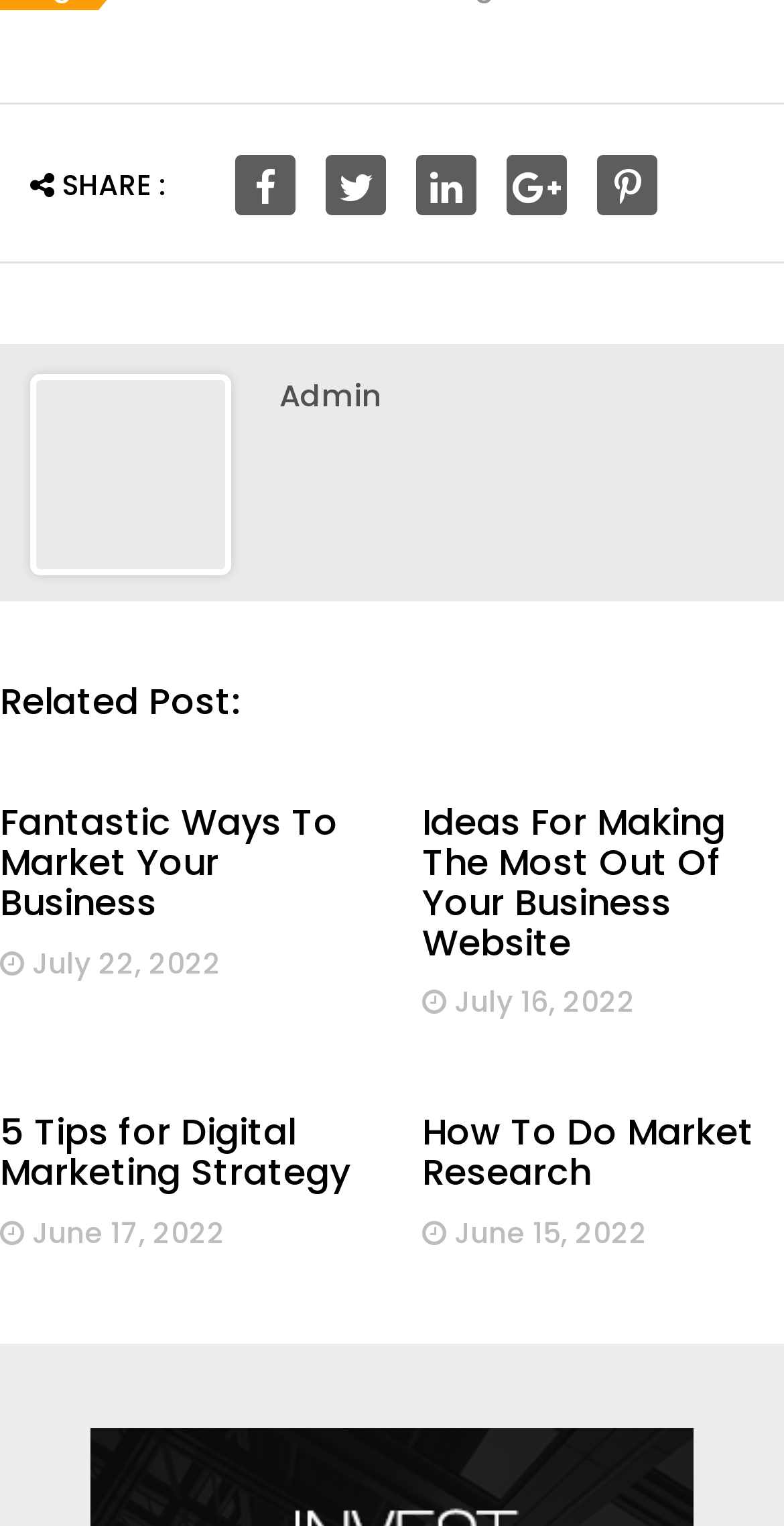Provide the bounding box for the UI element matching this description: "title="Share on Facebook"".

[0.3, 0.102, 0.377, 0.142]